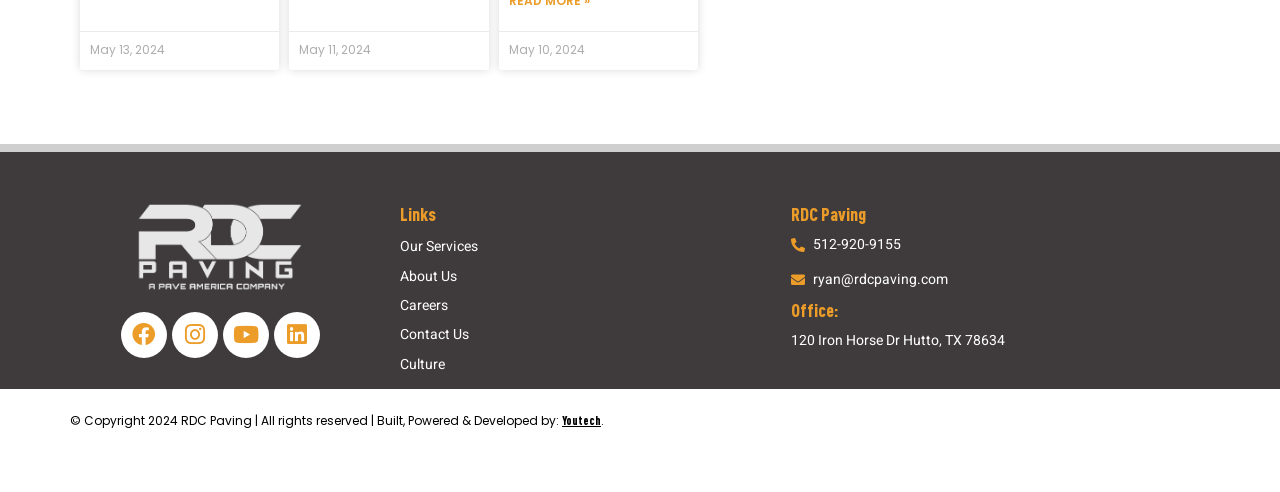Locate the bounding box of the user interface element based on this description: "Contact Us".

[0.312, 0.651, 0.587, 0.711]